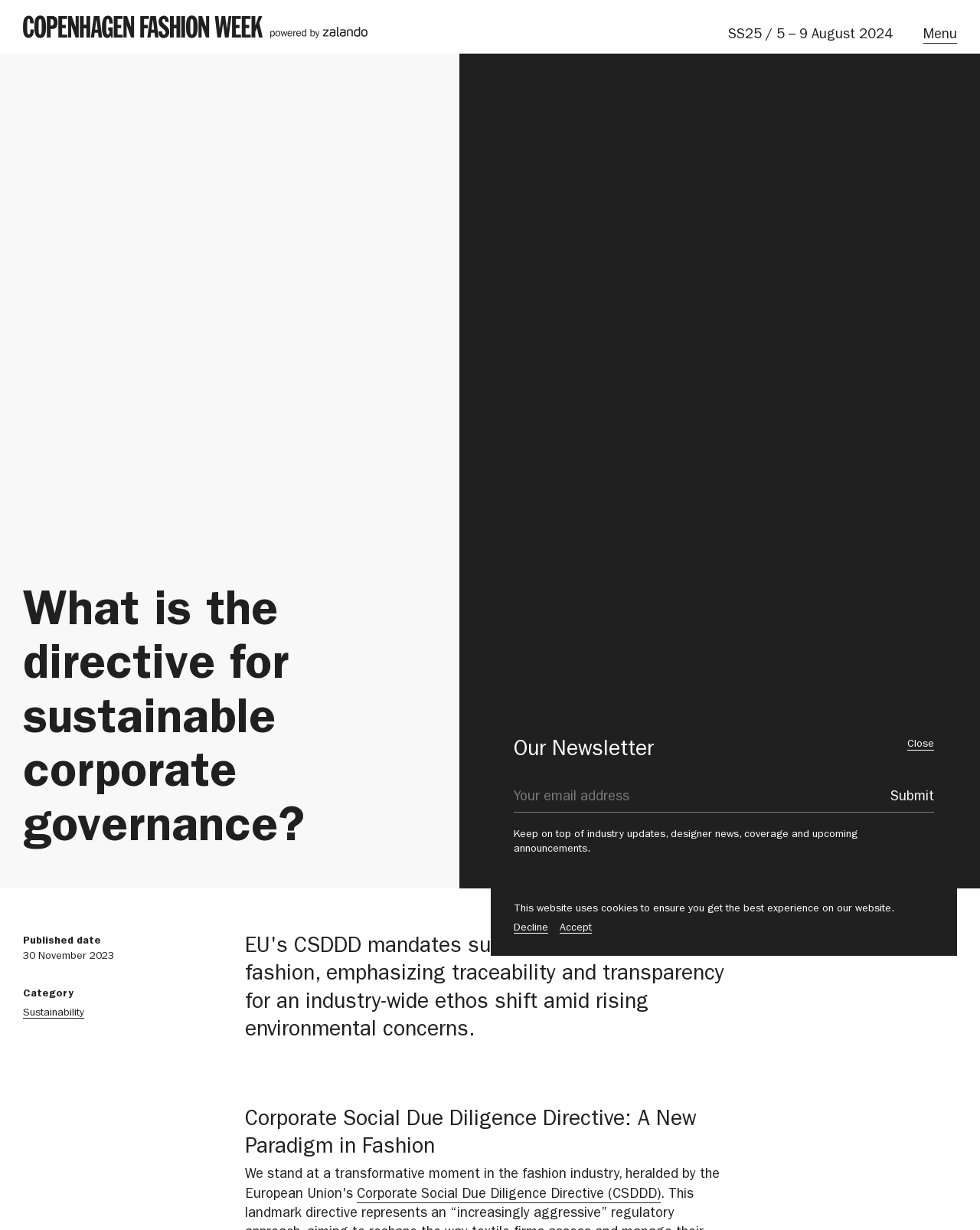Determine the main heading text of the webpage.

What is the directive for sustainable corporate governance?